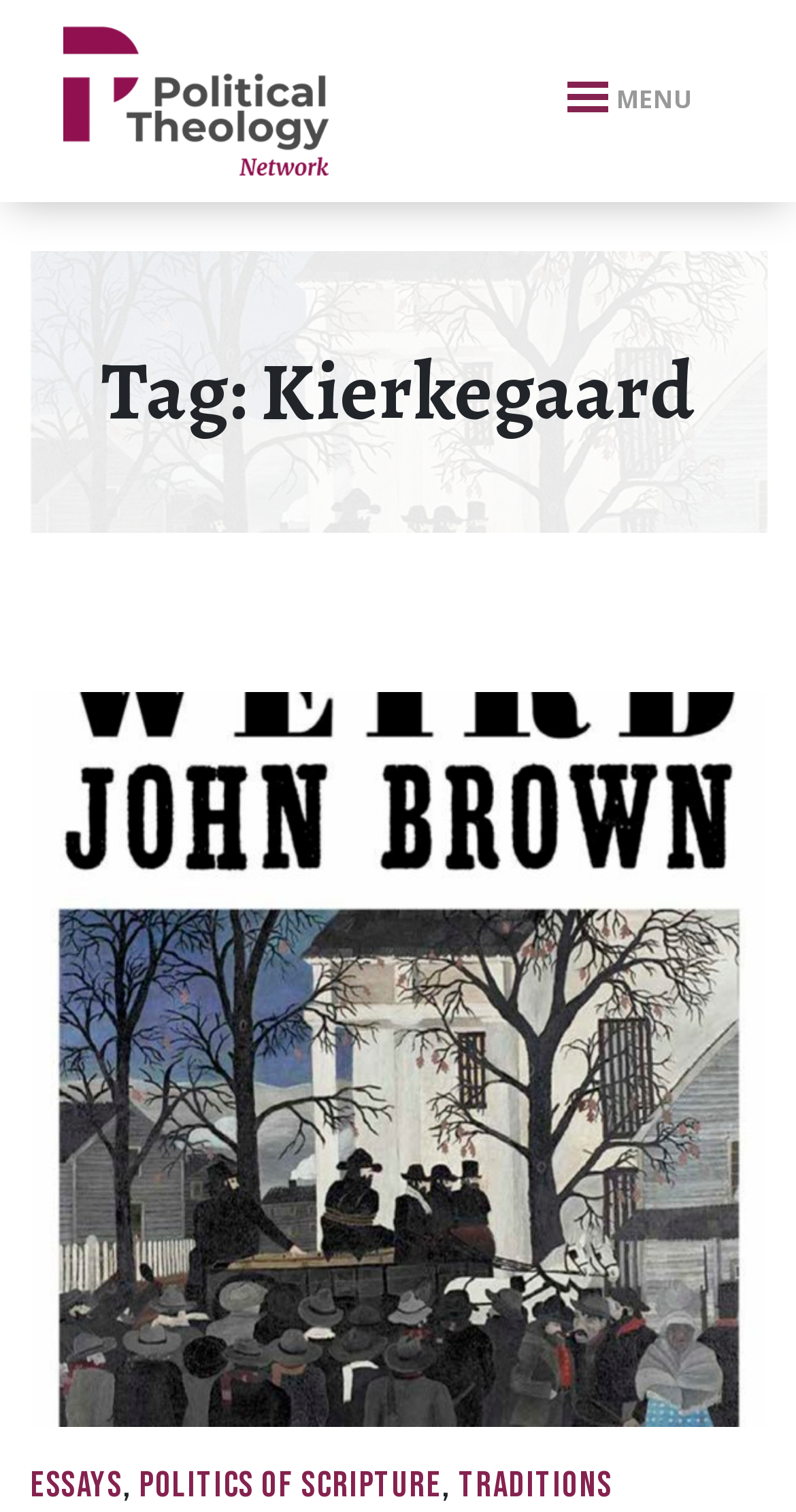How many main categories are there? Based on the image, give a response in one word or a short phrase.

3